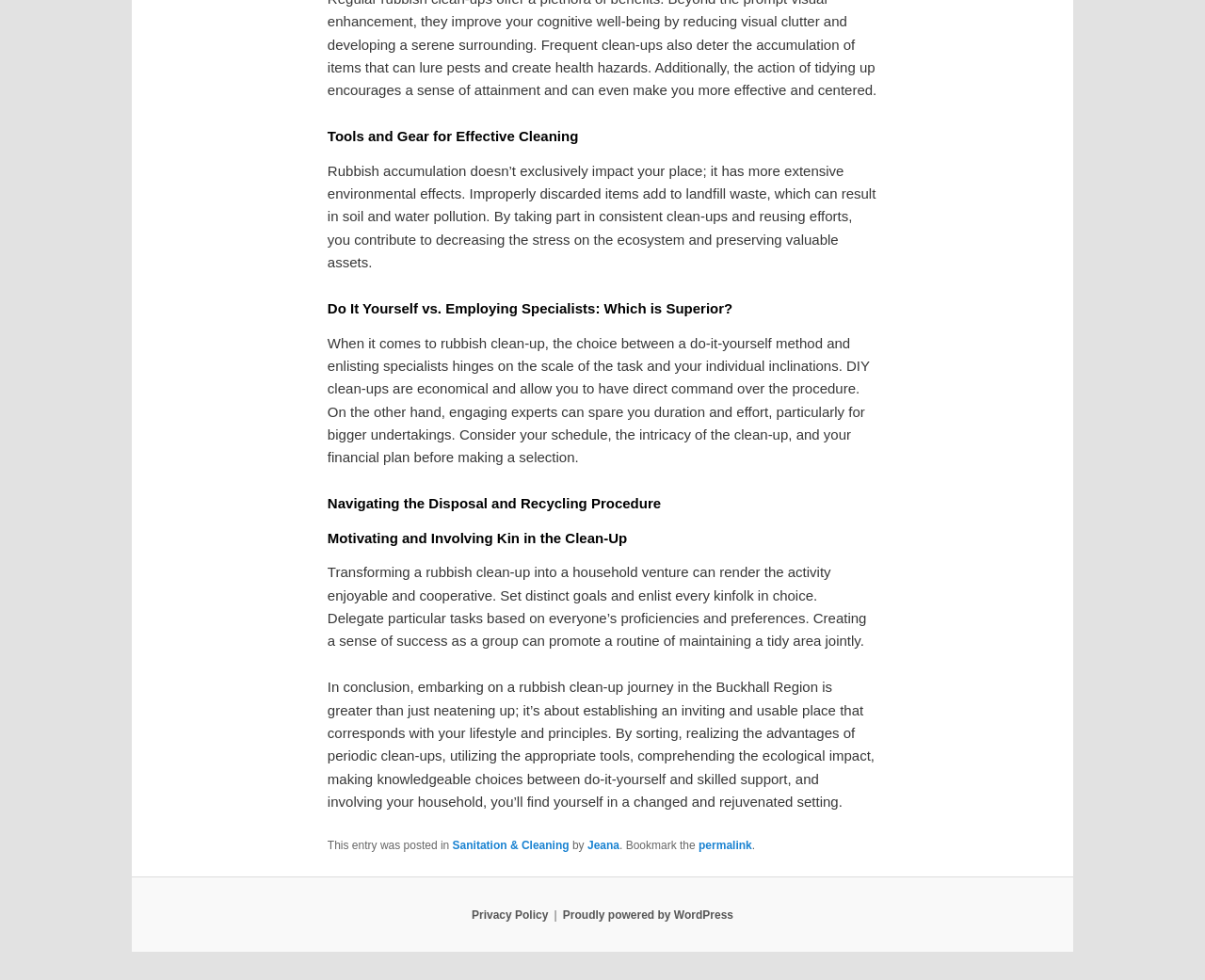Please answer the following question using a single word or phrase: What is the purpose of involving family members in clean-ups?

Creating a sense of success